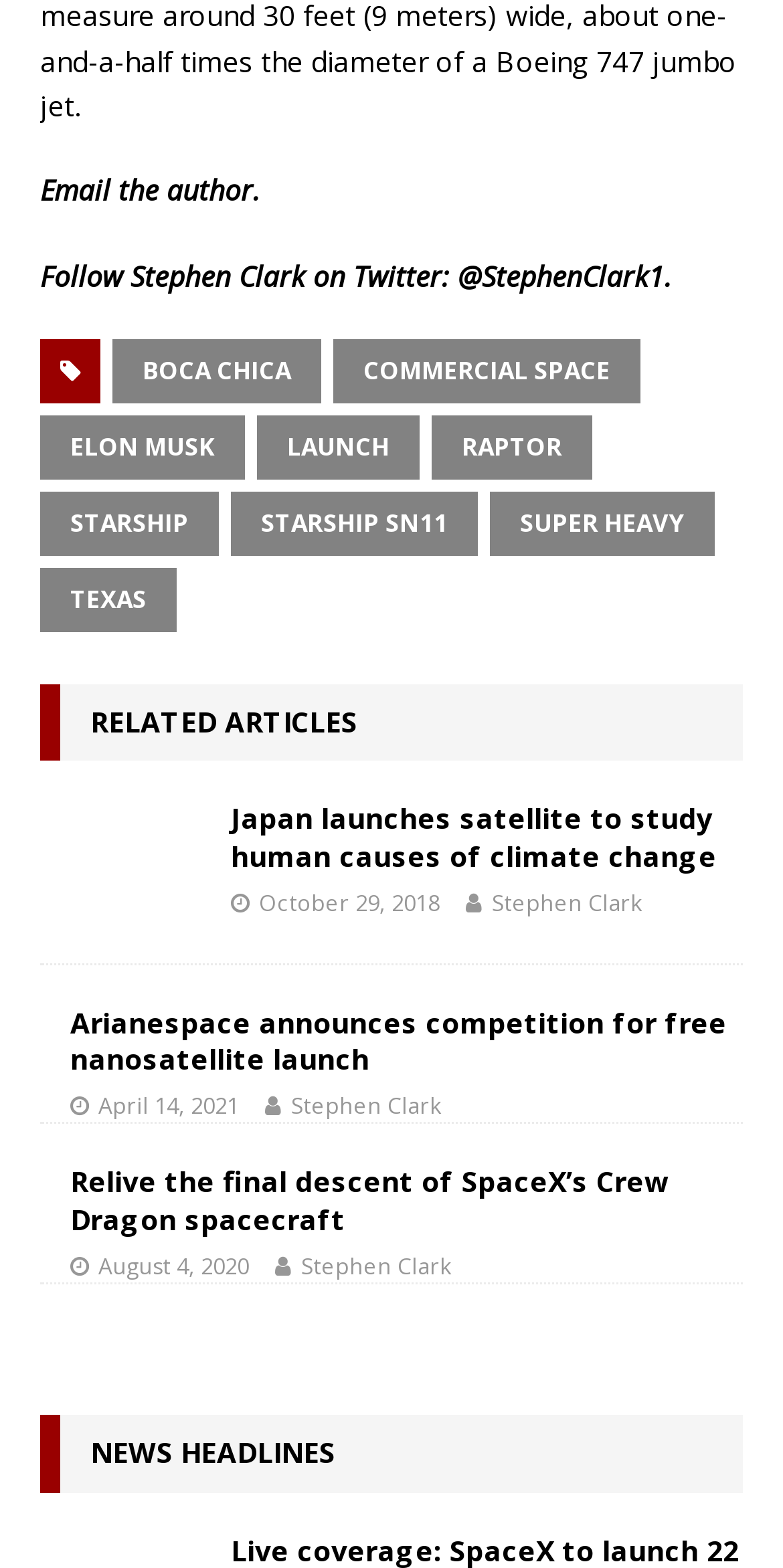Please give a one-word or short phrase response to the following question: 
What is the topic of the article with the heading 'Japan launches satellite to study human causes of climate change'?

climate change